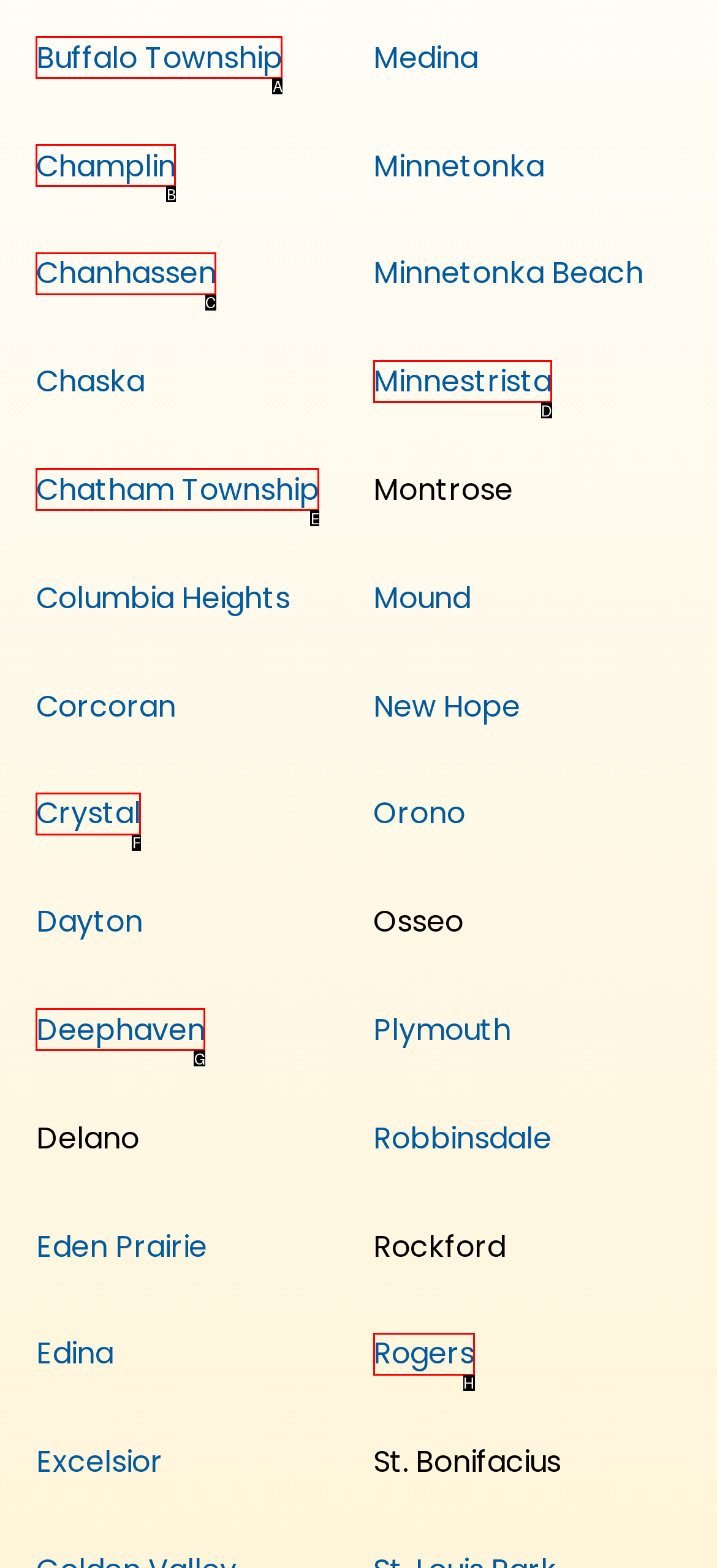Please identify the correct UI element to click for the task: go to Chanhassen Respond with the letter of the appropriate option.

C